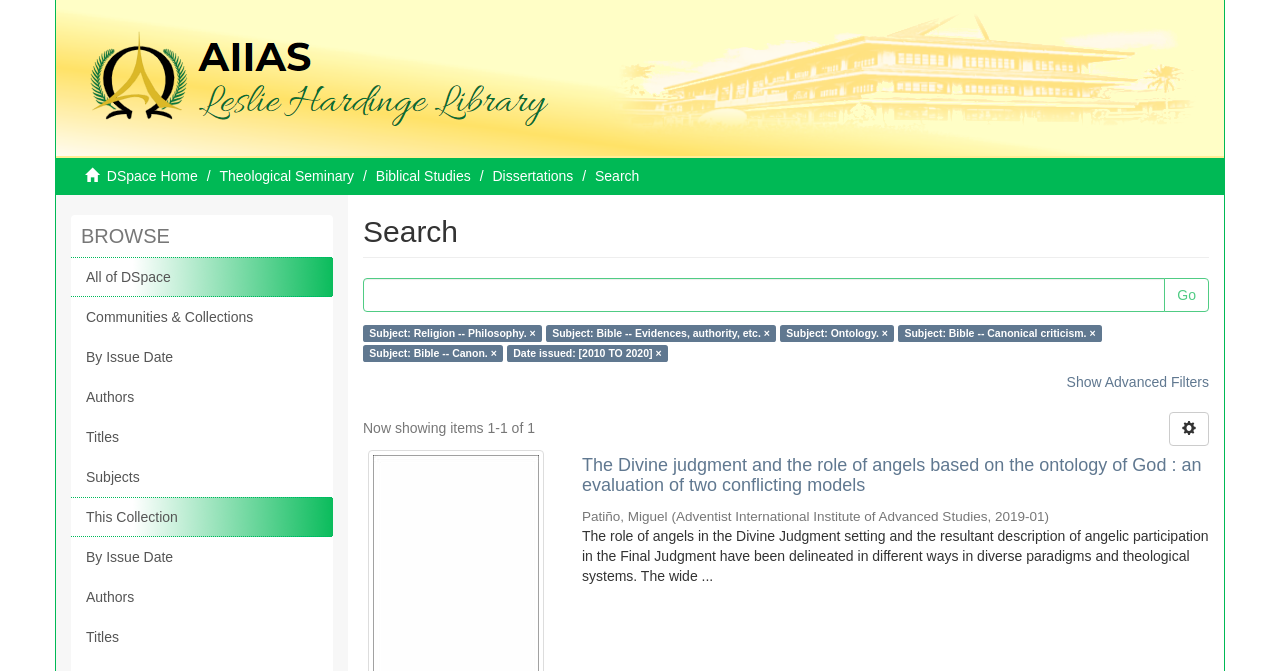Bounding box coordinates are given in the format (top-left x, top-left y, bottom-right x, bottom-right y). All values should be floating point numbers between 0 and 1. Provide the bounding box coordinate for the UI element described as: Subjects

[0.055, 0.681, 0.26, 0.741]